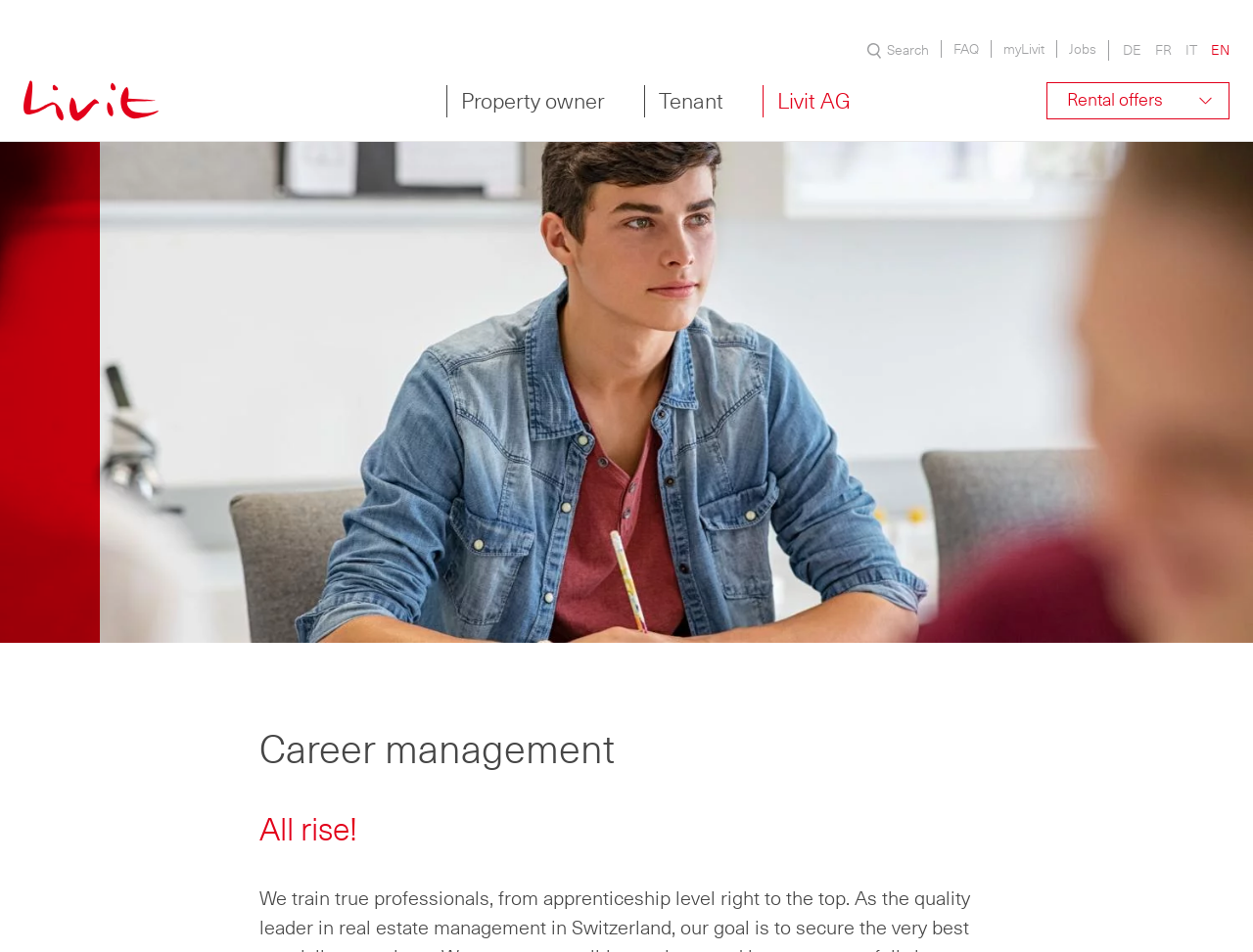Point out the bounding box coordinates of the section to click in order to follow this instruction: "Go to FAQ page".

[0.751, 0.042, 0.781, 0.061]